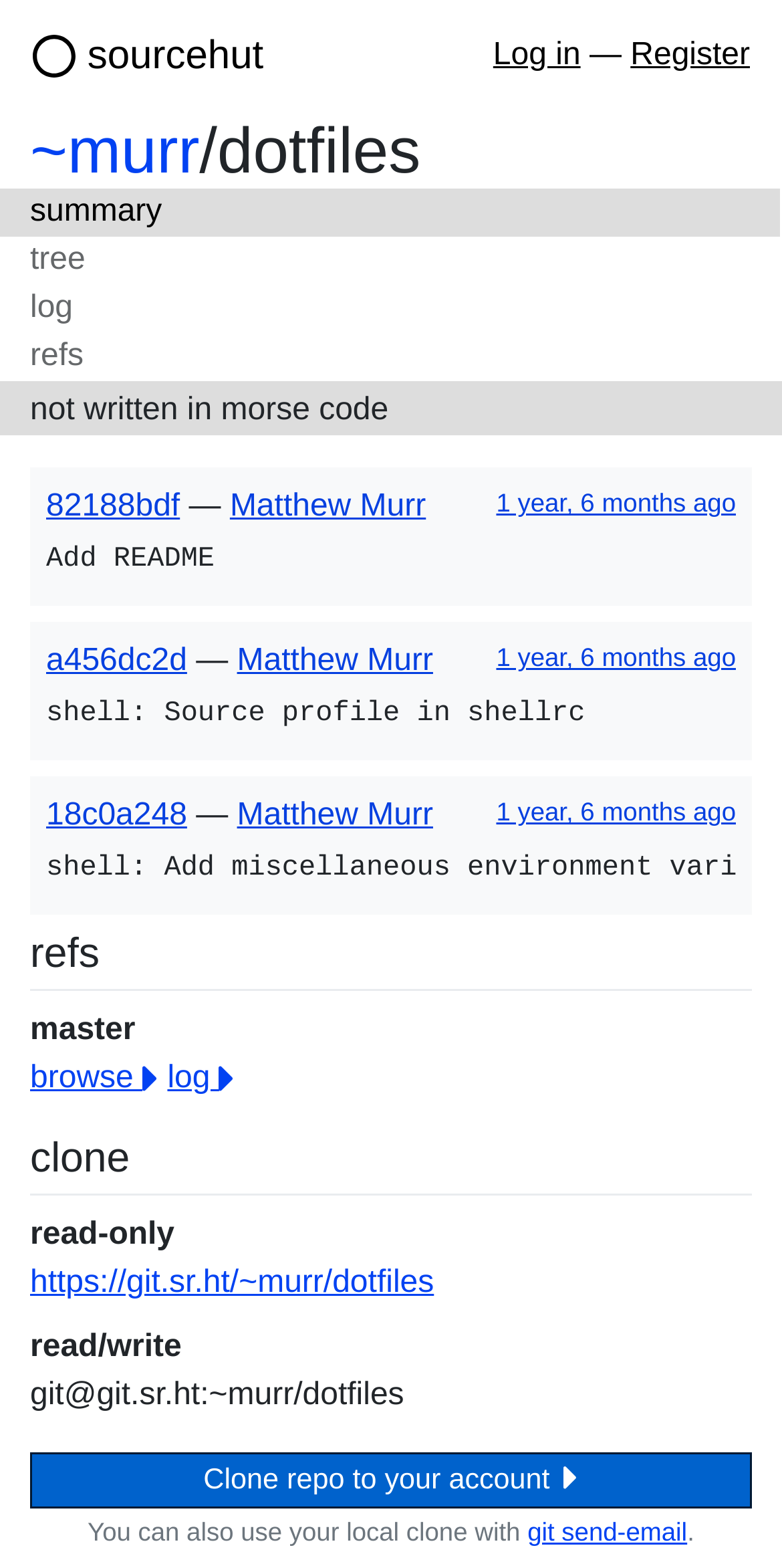Reply to the question with a brief word or phrase: What is the name of the repository?

~murr/dotfiles